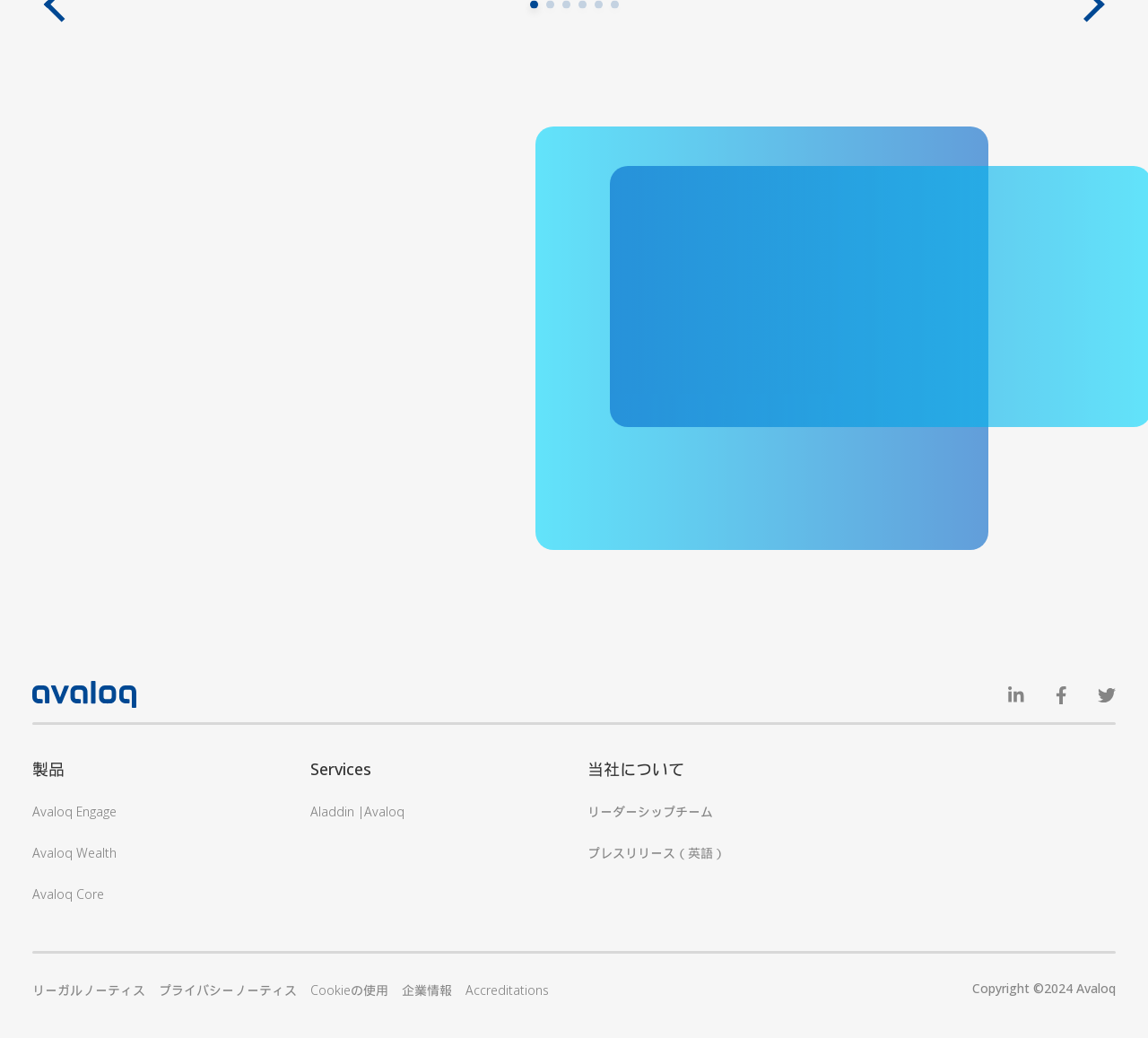Give a one-word or one-phrase response to the question:
What are the three main categories on the webpage?

製品, Services, 当社について